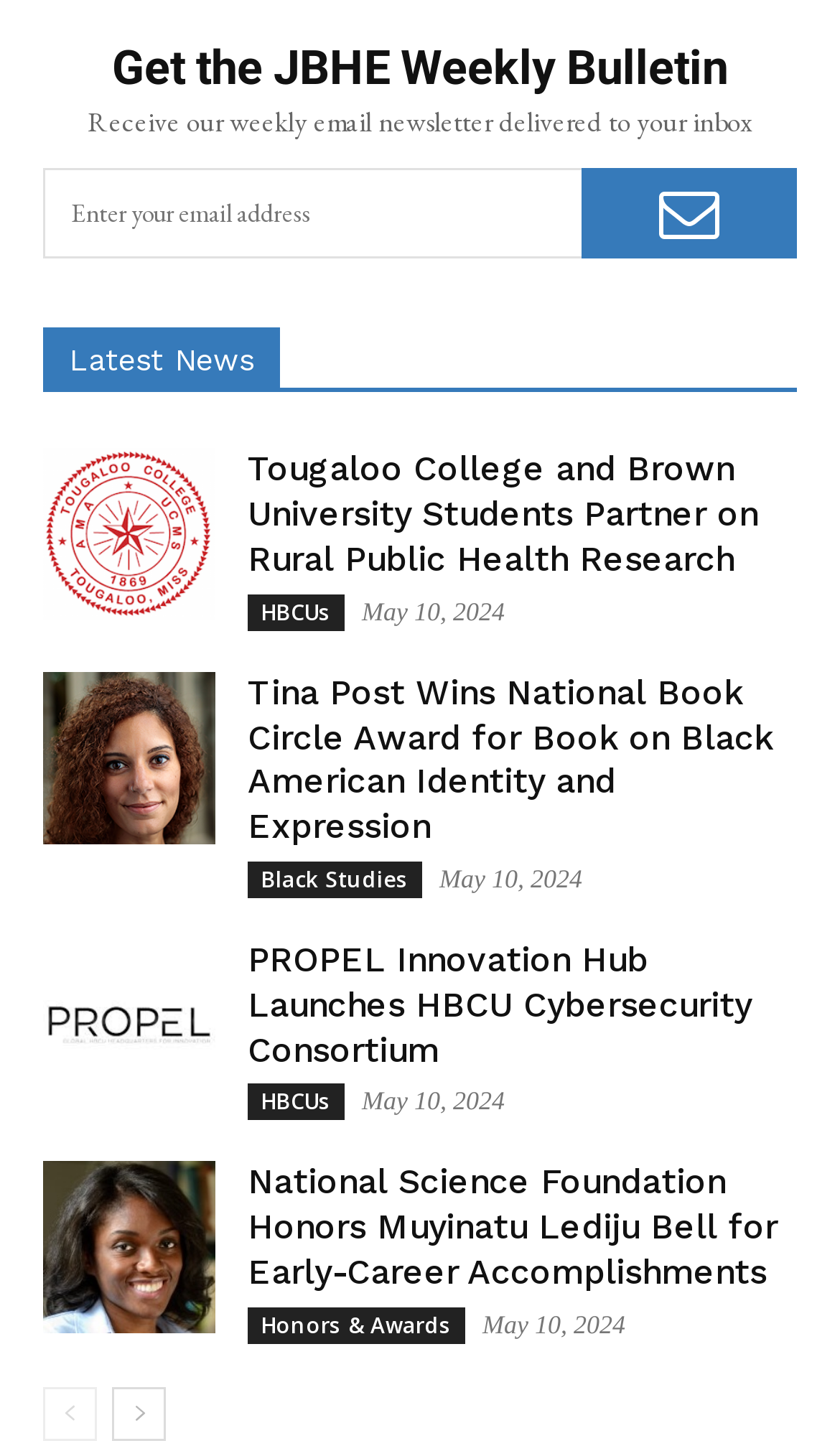Utilize the details in the image to give a detailed response to the question: What is the purpose of the textbox at the top of the page?

I saw a heading 'Get the JBHE Weekly Bulletin' and a textbox with a label 'email' above a button. The static text near the textbox says 'Receive our weekly email newsletter delivered to your inbox'. Therefore, the purpose of the textbox is to input an email address to receive the weekly email newsletter.